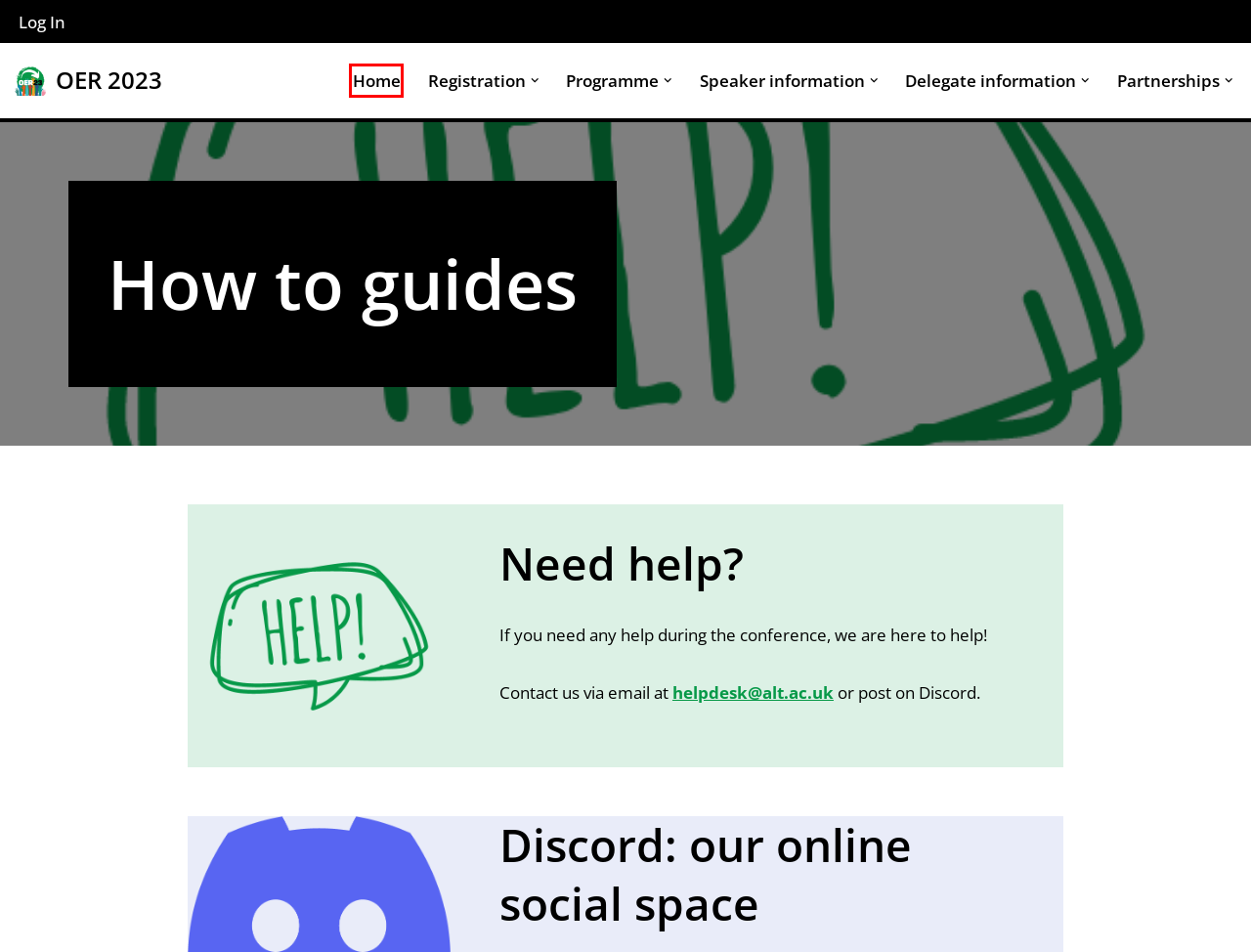You have been given a screenshot of a webpage with a red bounding box around a UI element. Select the most appropriate webpage description for the new webpage that appears after clicking the element within the red bounding box. The choices are:
A. Complaints Policy and Procedure | Association for Learning Technology
B. Use of Cookies | Association for Learning Technology
C. Privacy policy | Association for Learning Technology
D. Website terms of business | Association for Learning Technology
E. OER 2023 – Open Education Conference
F. Neve - Fast & Lightweight WordPress Theme Ideal for Any Website
G. Registration – OER 2023
H. User account | Association for Learning Technology

E